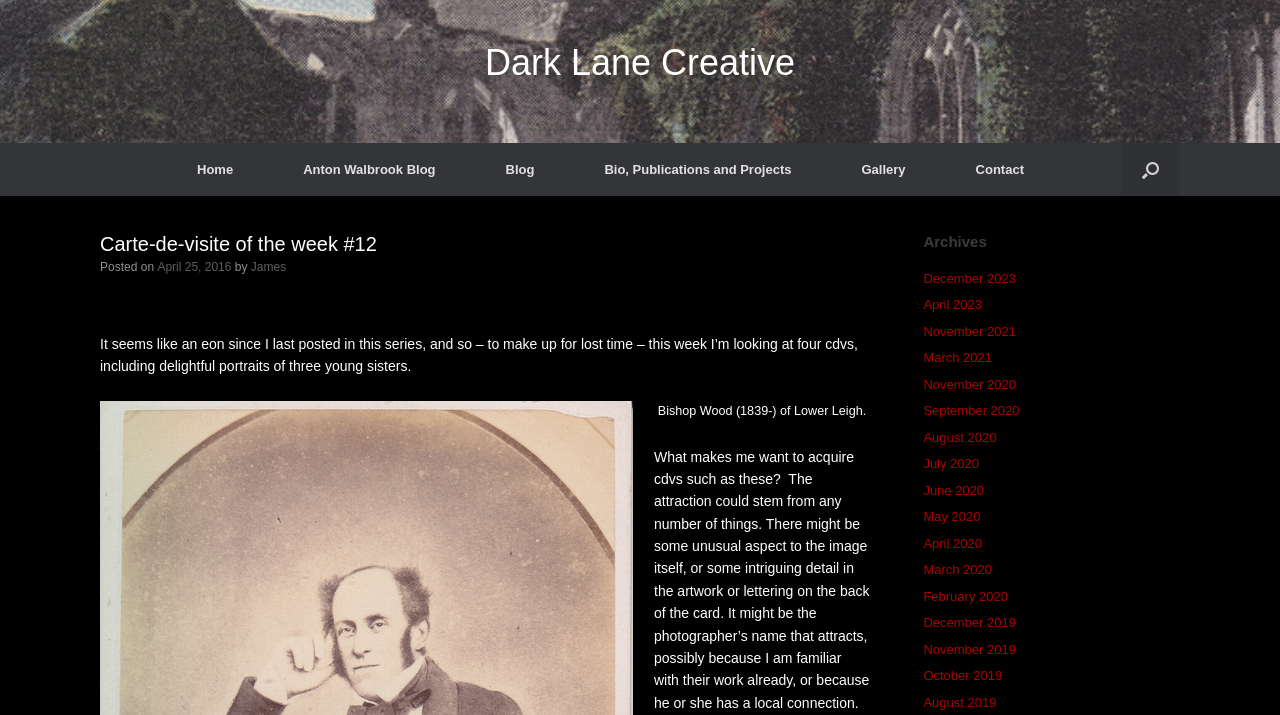Describe the webpage meticulously, covering all significant aspects.

This webpage is about a blog post titled "Carte-de-visite of the week #12" on a website called Dark Lane Creative. At the top of the page, there is a navigation menu with links to "Home", "Anton Walbrook Blog", "Blog", "Bio, Publications and Projects", "Gallery", and "Contact". On the right side of the navigation menu, there is a search button.

Below the navigation menu, there is a header section with the title "Carte-de-visite of the week #12" and a subheading indicating that the post was published on April 25, 2016, by James. The main content of the post starts with a paragraph of text, which mentions that the author is making up for lost time by featuring four cdvs, including delightful portraits of three young sisters.

Further down the page, there is a section with a heading "Archives" that lists links to previous blog posts organized by month and year, from December 2023 to August 2019.